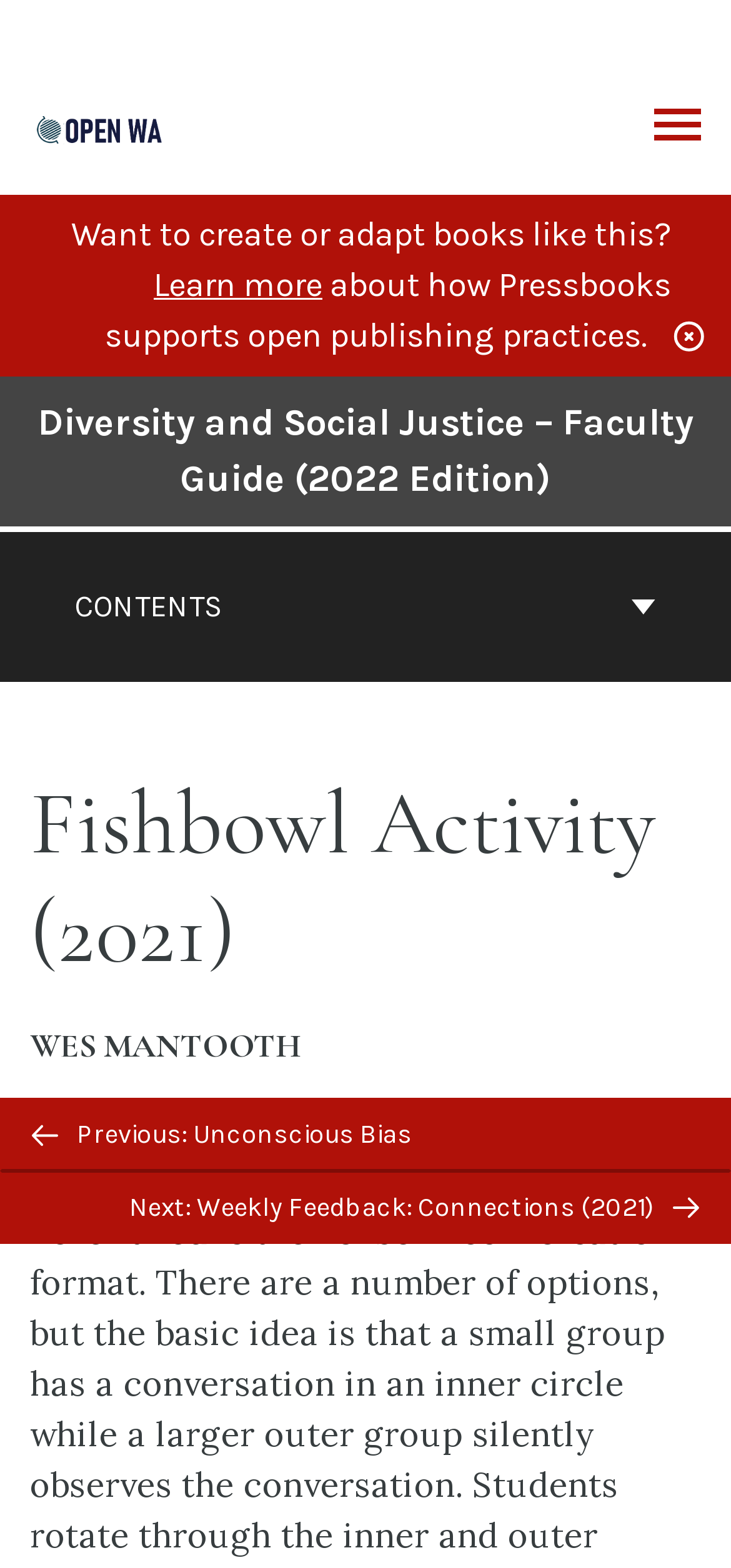Highlight the bounding box coordinates of the element you need to click to perform the following instruction: "Go to the European Central Bank website."

None